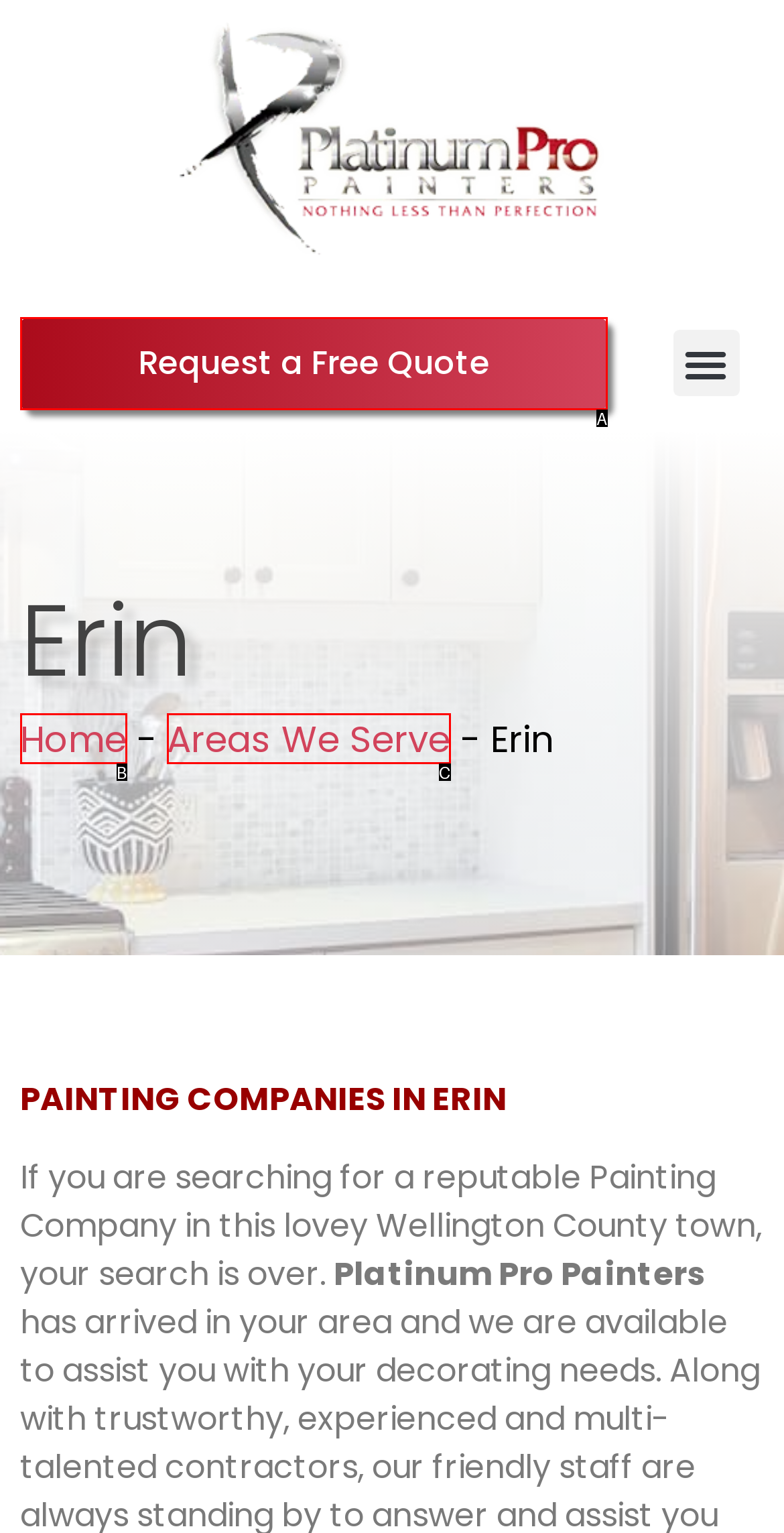Match the description: Areas We Serve to one of the options shown. Reply with the letter of the best match.

C